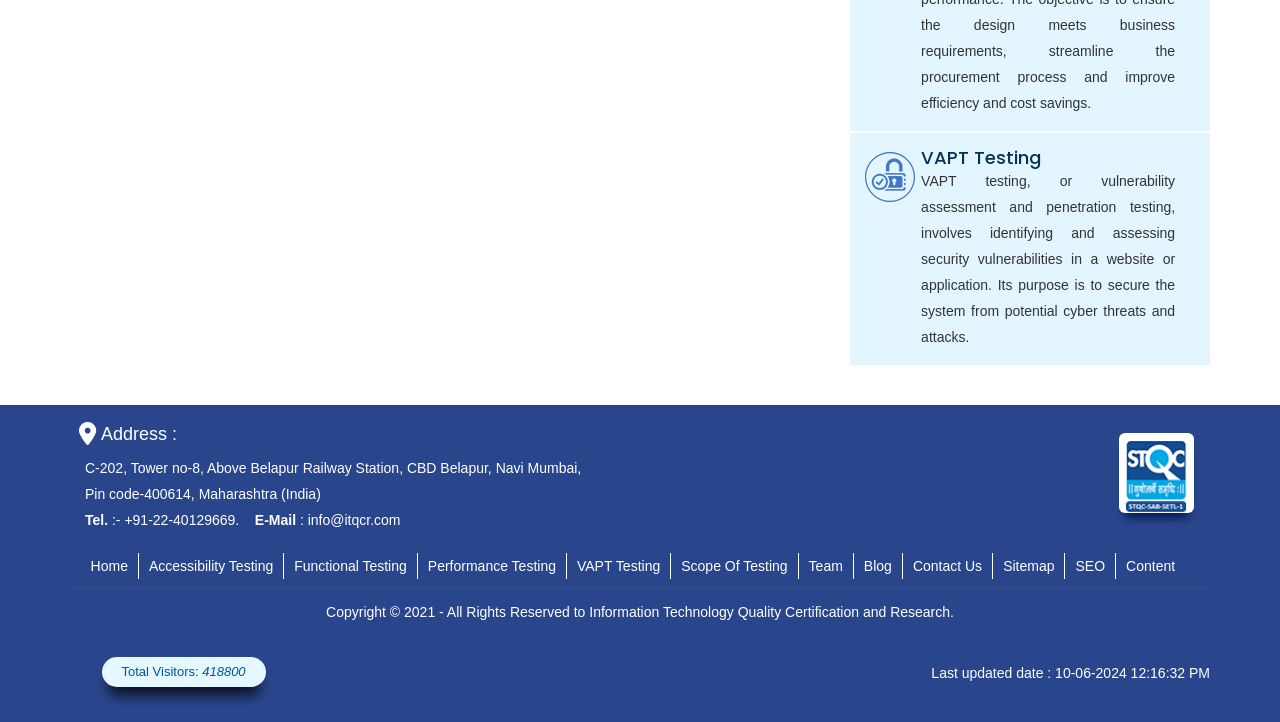What is the purpose of VAPT testing?
Using the image, provide a concise answer in one word or a short phrase.

To secure the system from potential cyber threats and attacks